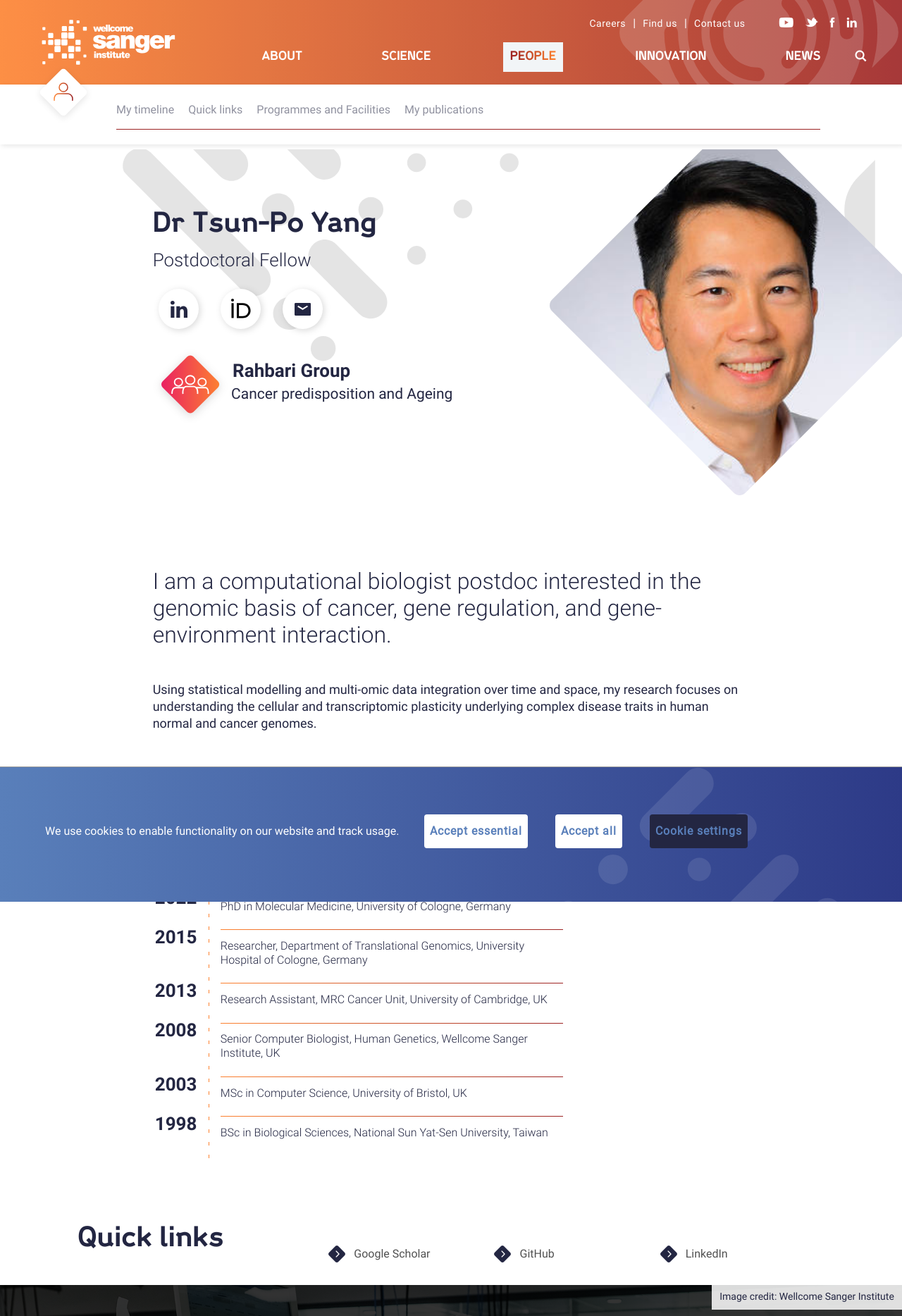Consider the image and give a detailed and elaborate answer to the question: 
What is the highest degree Dr Tsun-Po Yang has obtained?

I found the answer by looking at the section that describes Dr Tsun-Po Yang's education, where it says 'PhD in Molecular Medicine, University of Cologne, Germany'. This suggests that the highest degree Dr Tsun-Po Yang has obtained is a PhD.